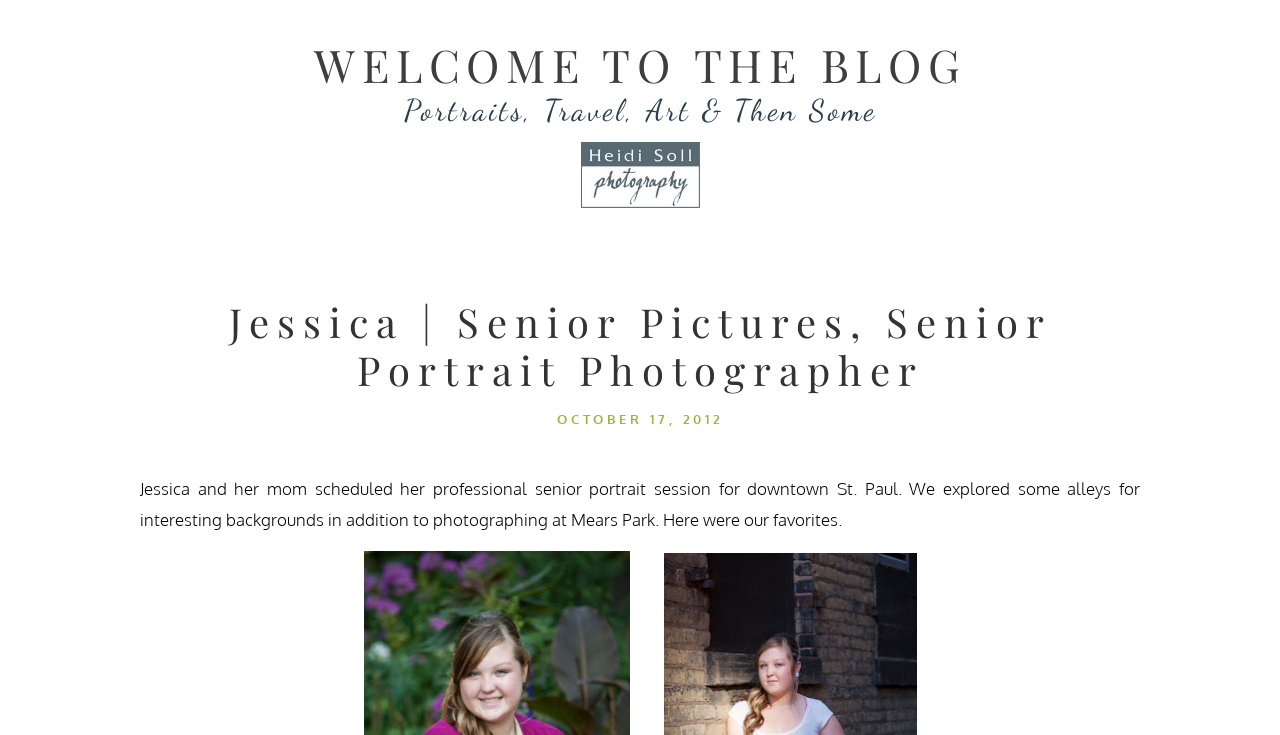Please specify the bounding box coordinates in the format (top-left x, top-left y, bottom-right x, bottom-right y), with values ranging from 0 to 1. Identify the bounding box for the UI component described as follows: parent_node: WELCOME TO THE BLOG

[0.454, 0.193, 0.547, 0.283]